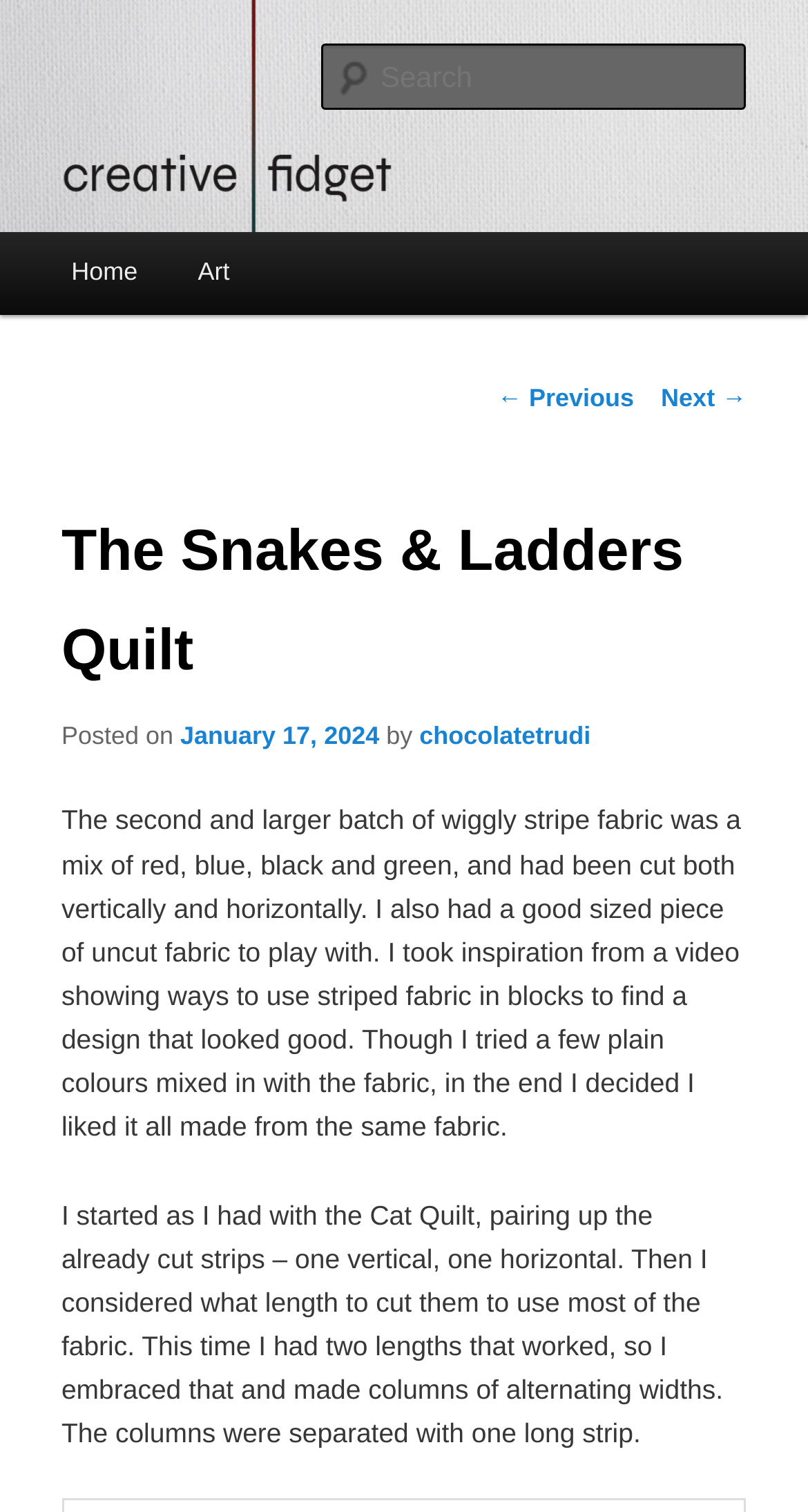Find the bounding box coordinates for the UI element whose description is: "chocolatetrudi". The coordinates should be four float numbers between 0 and 1, in the format [left, top, right, bottom].

[0.519, 0.477, 0.731, 0.497]